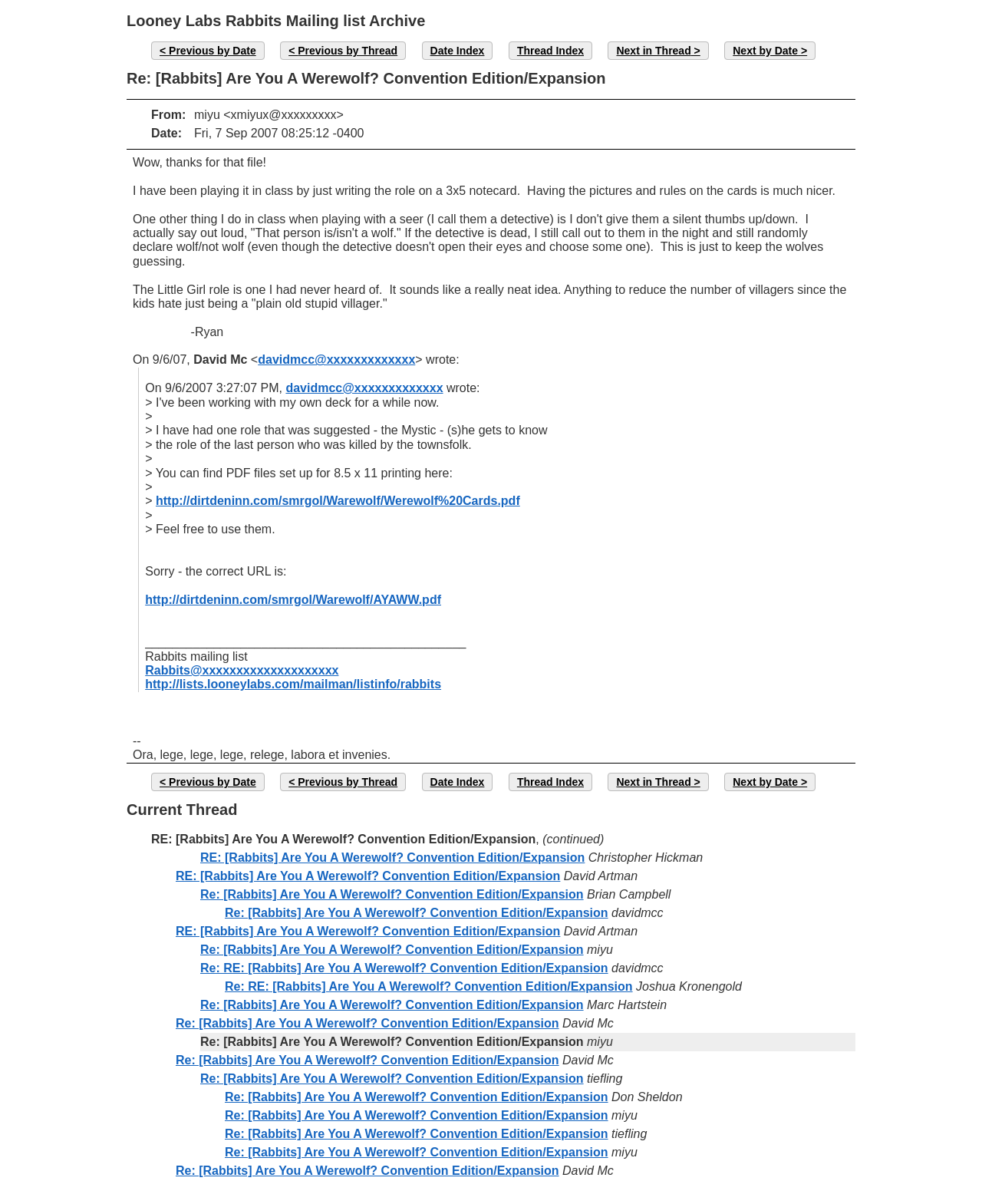Refer to the image and provide an in-depth answer to the question:
What is the role of the Mystic?

The role of the Mystic is mentioned in the email written by David Mc on 9/6/07, which states that the Mystic gets to know the role of the last person who was killed by the townsfolk.